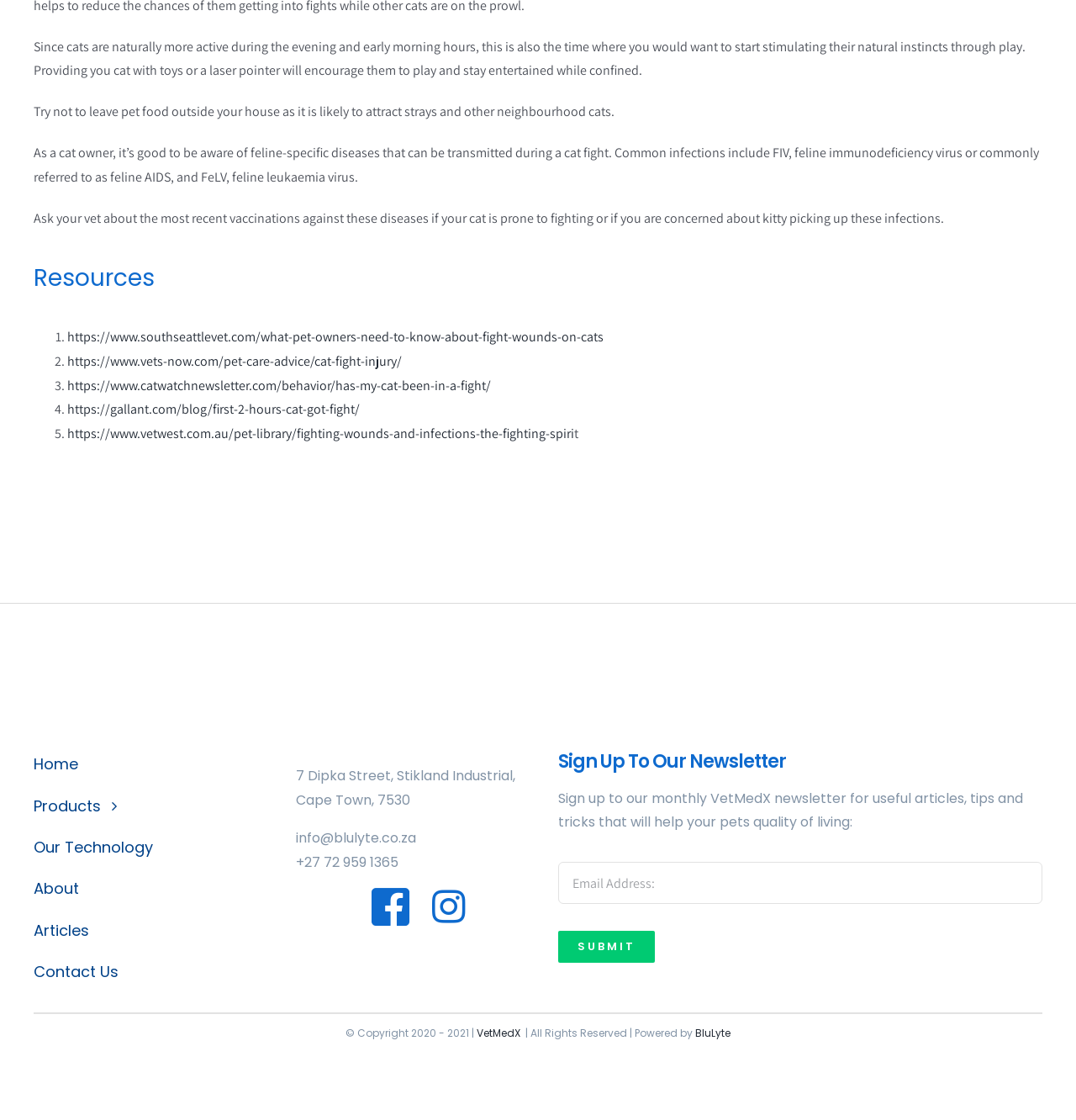With reference to the screenshot, provide a detailed response to the question below:
What is the copyright year range of VetMedX?

At the bottom of the webpage, the copyright information is provided, which states '© Copyright 2020 - 2021 |', indicating that the copyright year range of VetMedX is from 2020 to 2021.